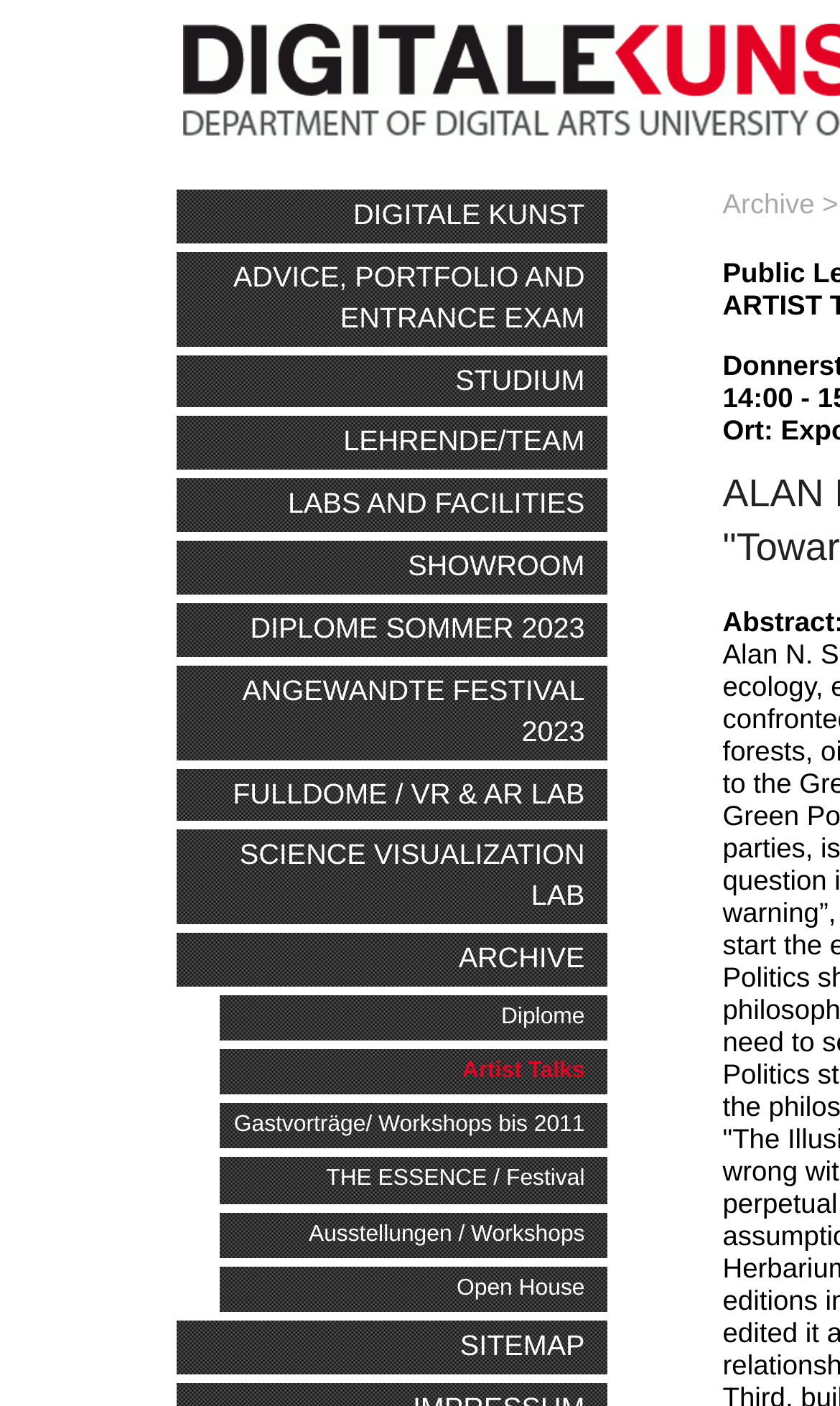Identify the bounding box of the HTML element described here: "Ausstellungen / Workshops". Provide the coordinates as four float numbers between 0 and 1: [left, top, right, bottom].

[0.26, 0.862, 0.722, 0.894]